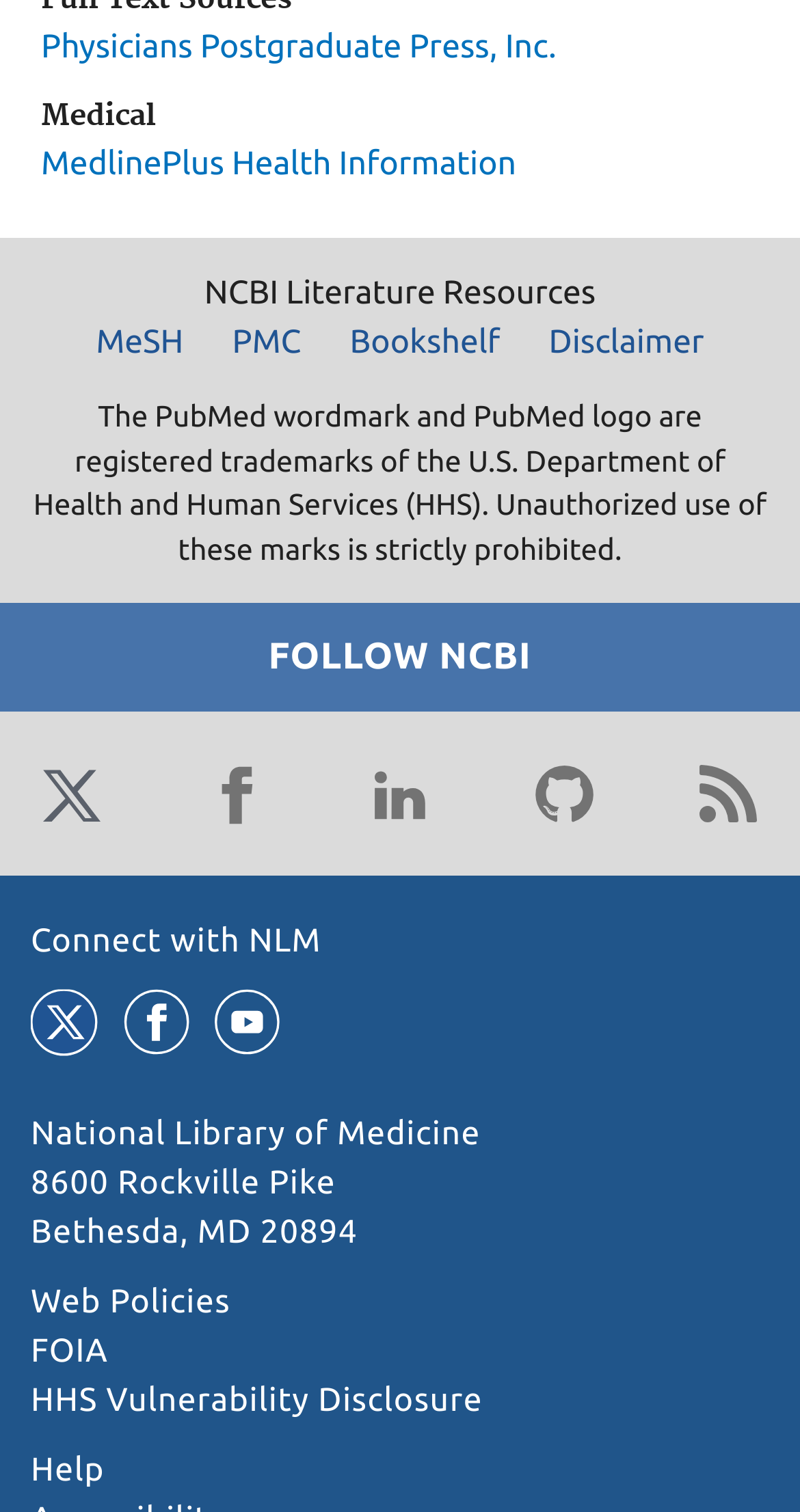Provide the bounding box coordinates of the HTML element this sentence describes: "Web Policies".

[0.038, 0.849, 0.288, 0.874]